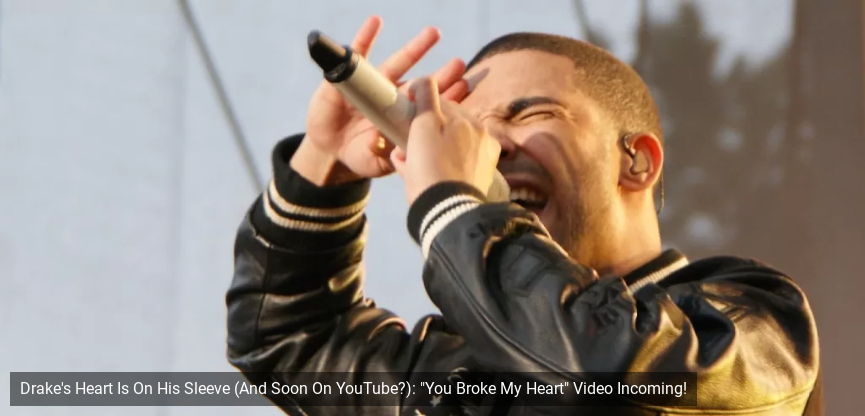What is the color of Drake's jacket?
Answer with a single word or phrase by referring to the visual content.

Black and white